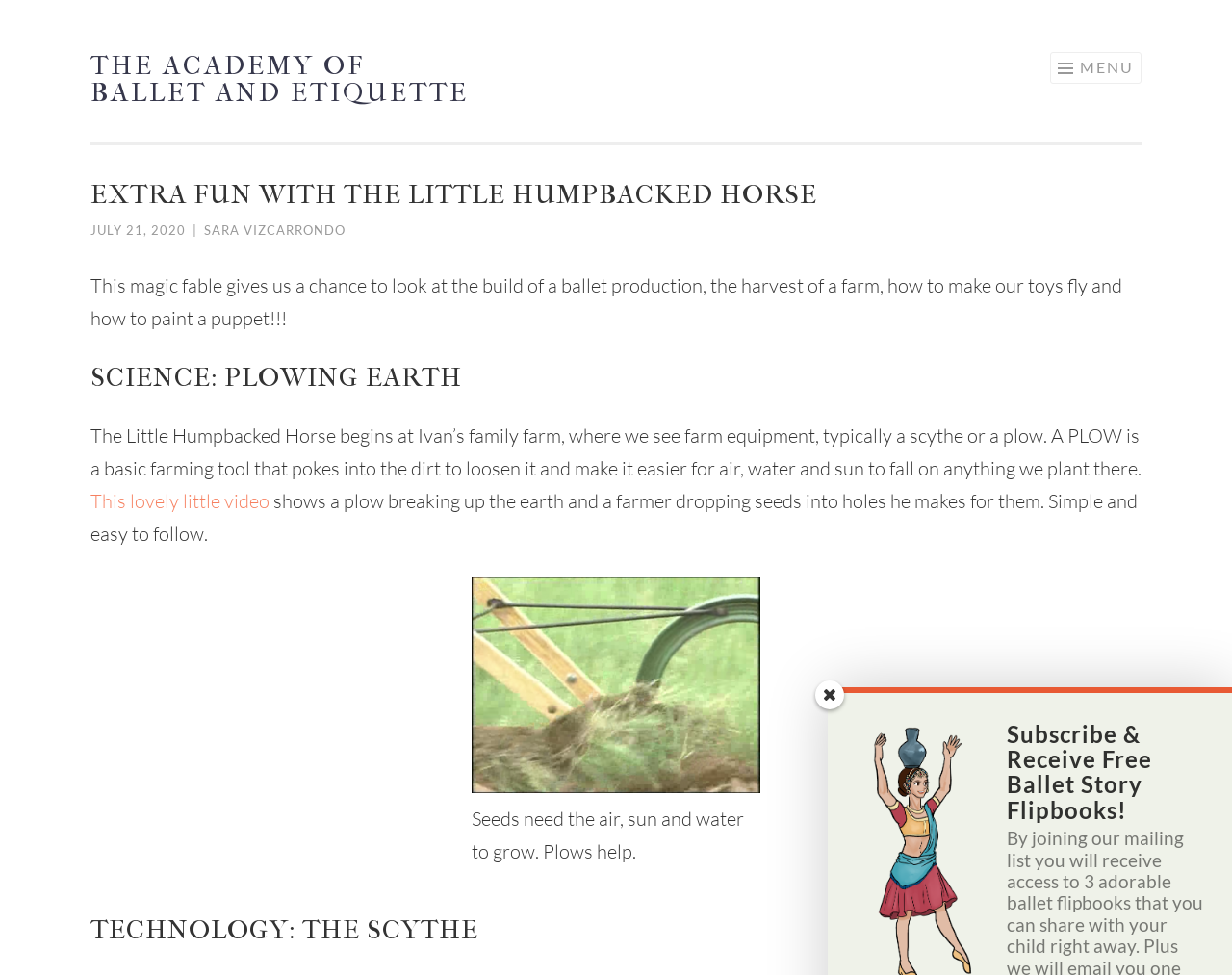Determine the primary headline of the webpage.

THE ACADEMY OF BALLET AND ETIQUETTE